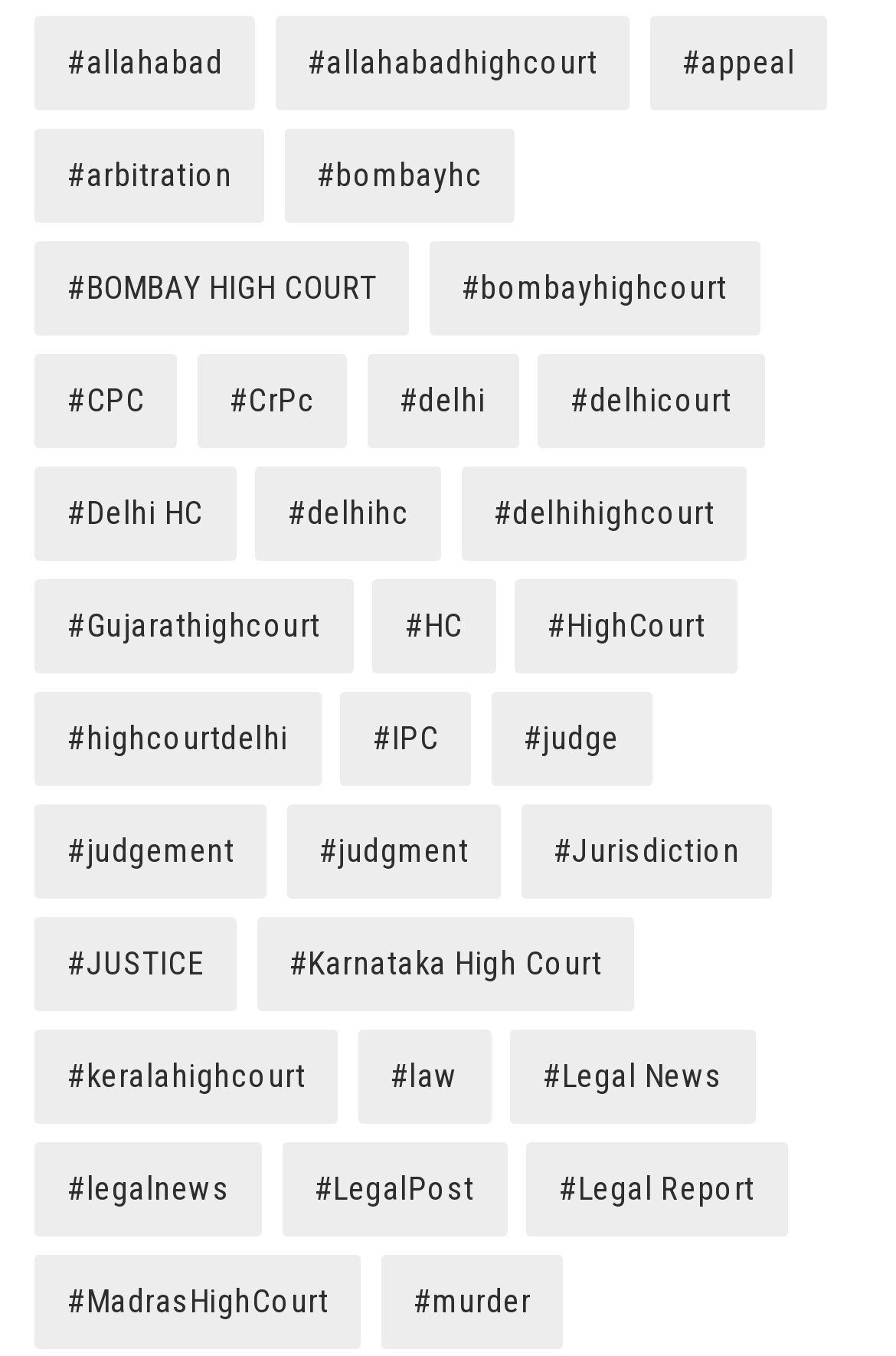Please identify the bounding box coordinates of where to click in order to follow the instruction: "View Allahabad High Court cases".

[0.038, 0.012, 0.285, 0.081]